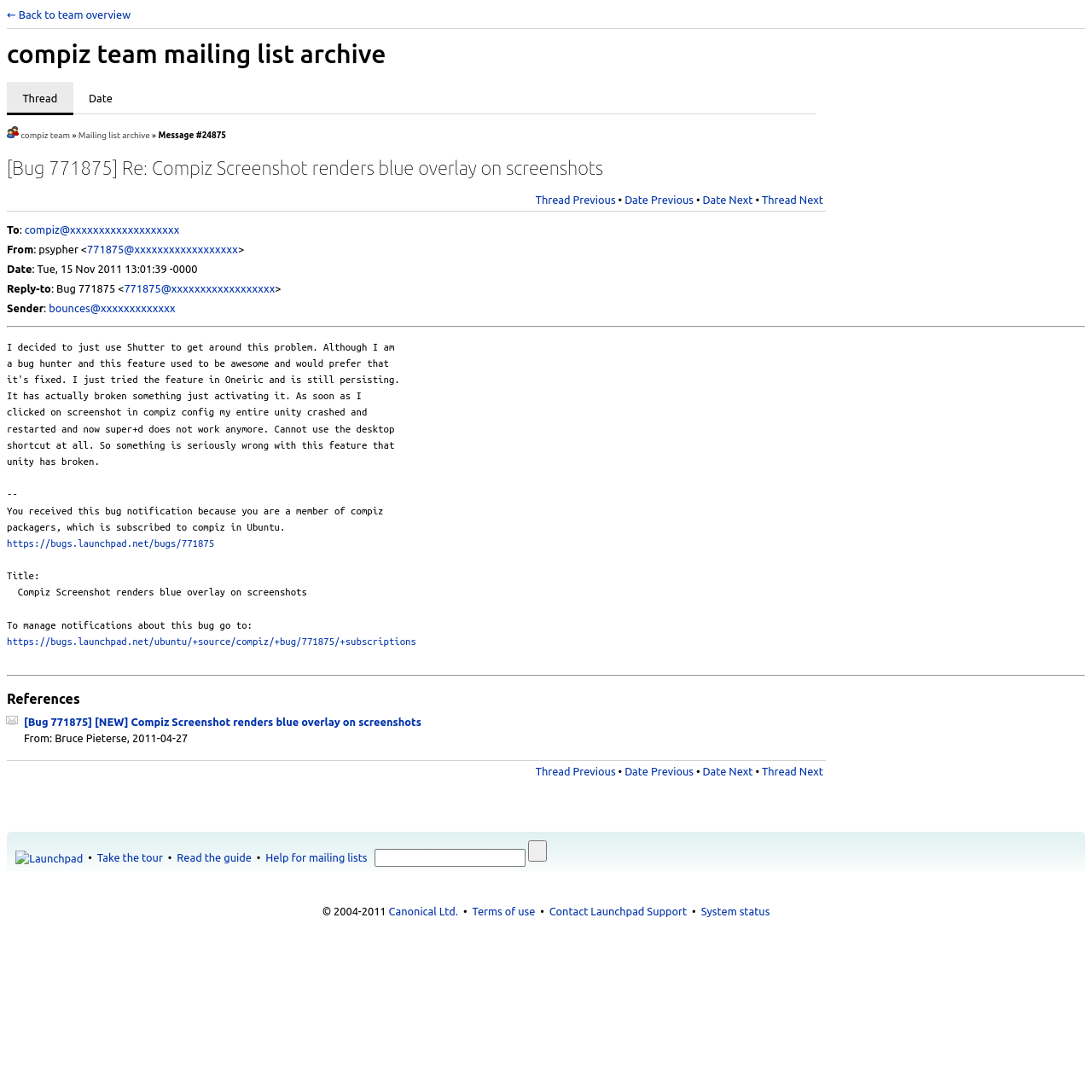Determine the bounding box coordinates of the clickable area required to perform the following instruction: "View the bug details". The coordinates should be represented as four float numbers between 0 and 1: [left, top, right, bottom].

[0.006, 0.492, 0.196, 0.502]